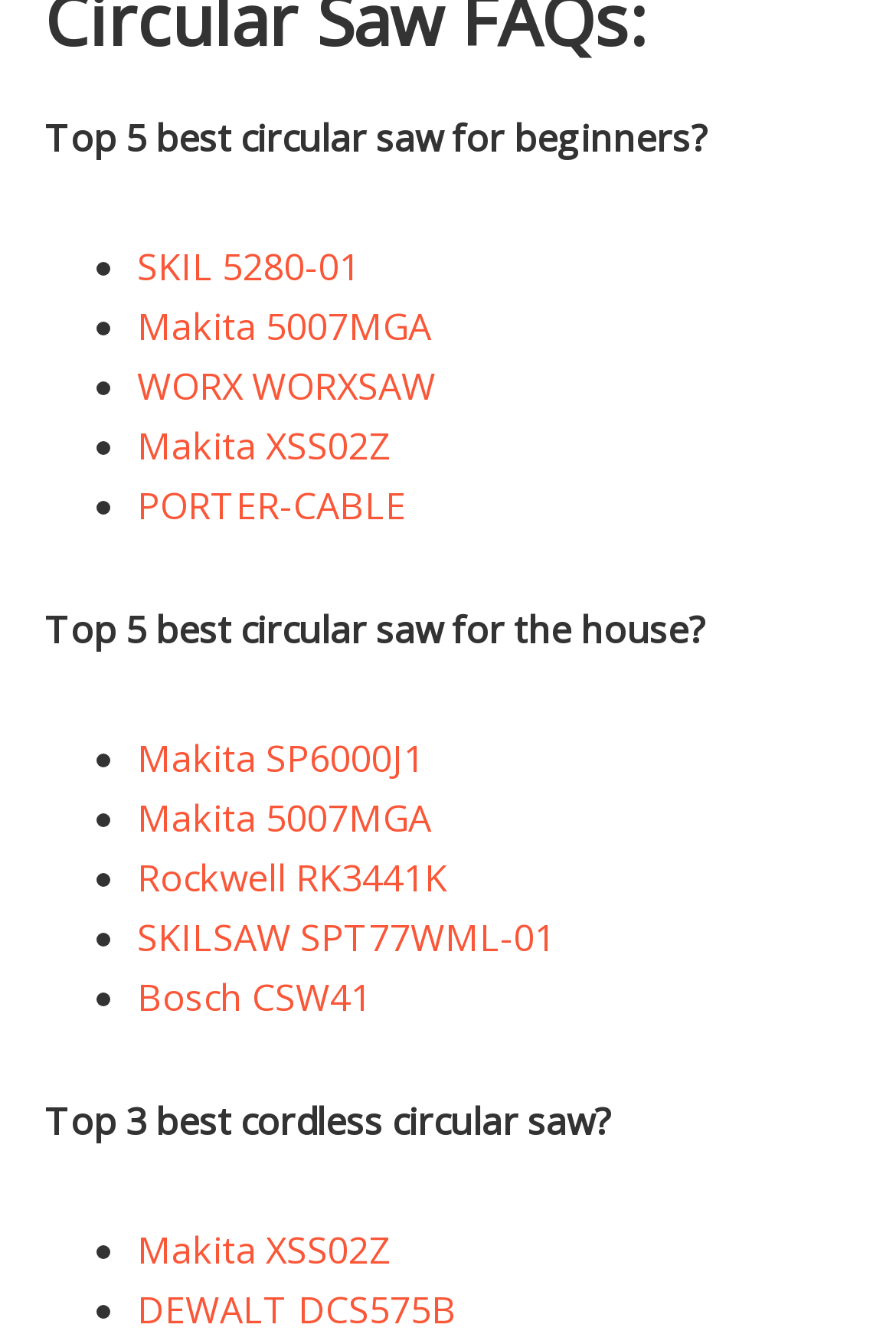Show the bounding box coordinates of the element that should be clicked to complete the task: "Check out Makita SP6000J1".

[0.153, 0.545, 0.473, 0.583]